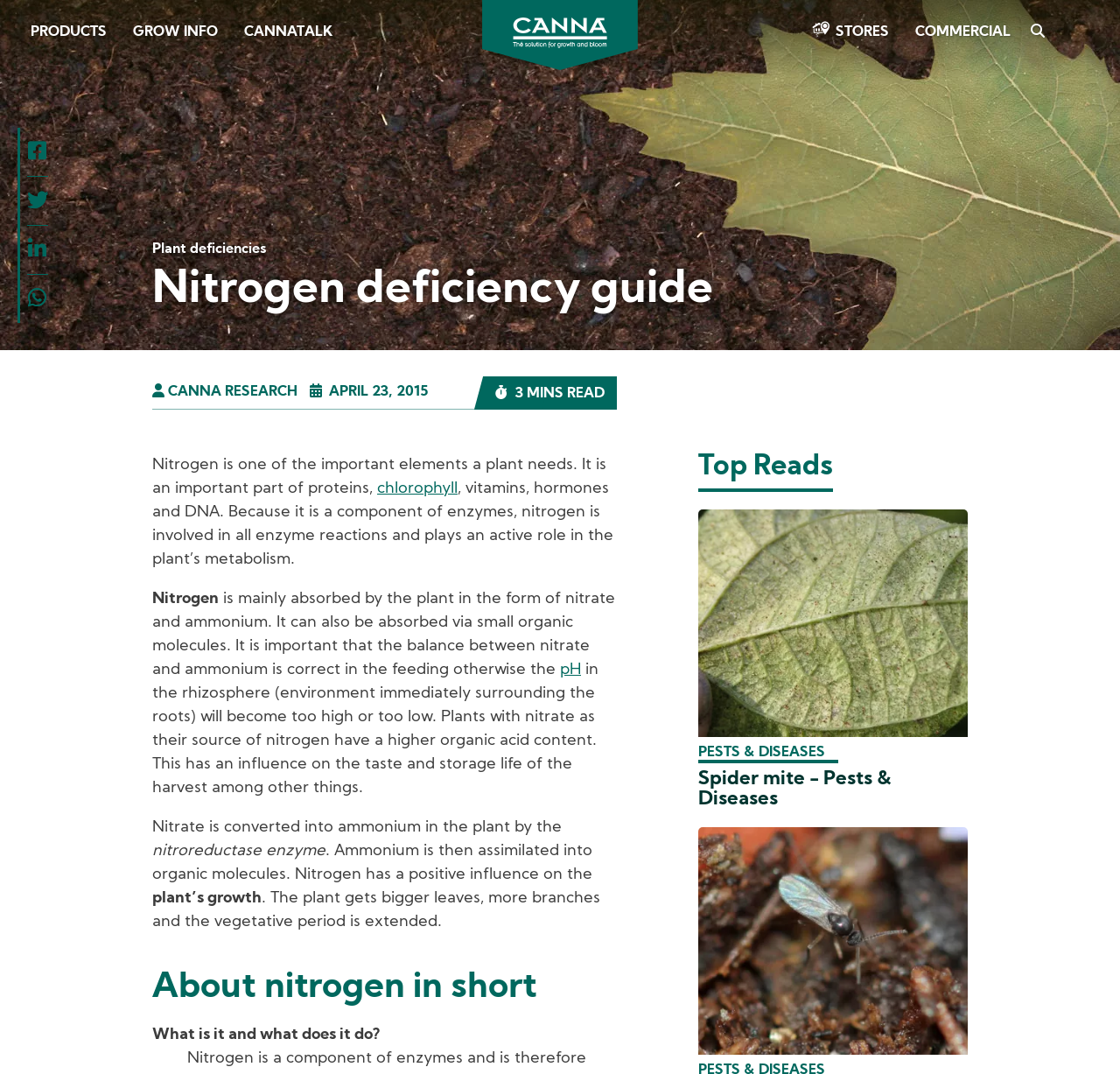What is the effect of nitrogen on plant leaves?
Please respond to the question with as much detail as possible.

The webpage states that nitrogen has a positive influence on the plant's growth, resulting in bigger leaves, more branches, and an extended vegetative period.